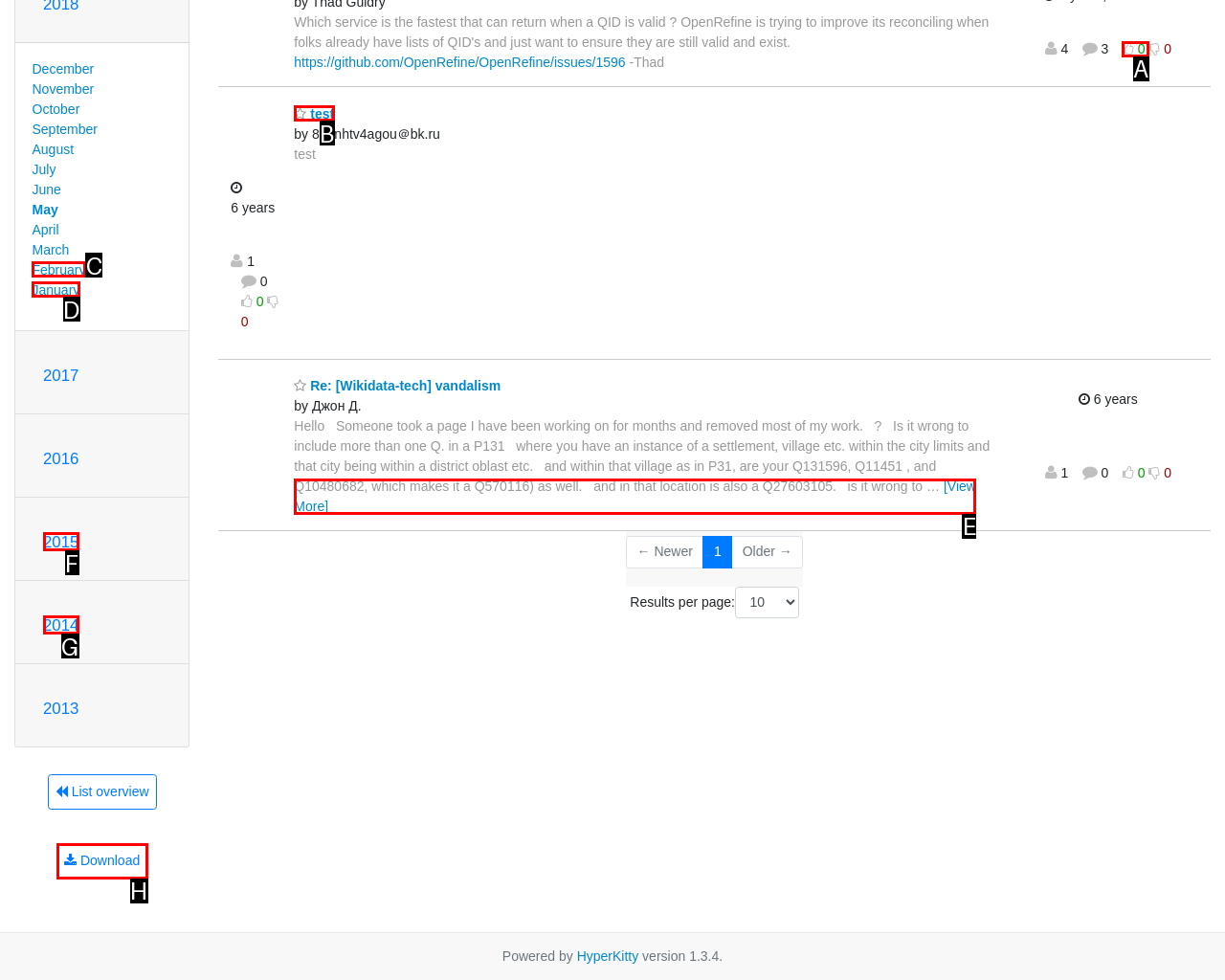Determine which option matches the element description: [View More]
Reply with the letter of the appropriate option from the options provided.

E